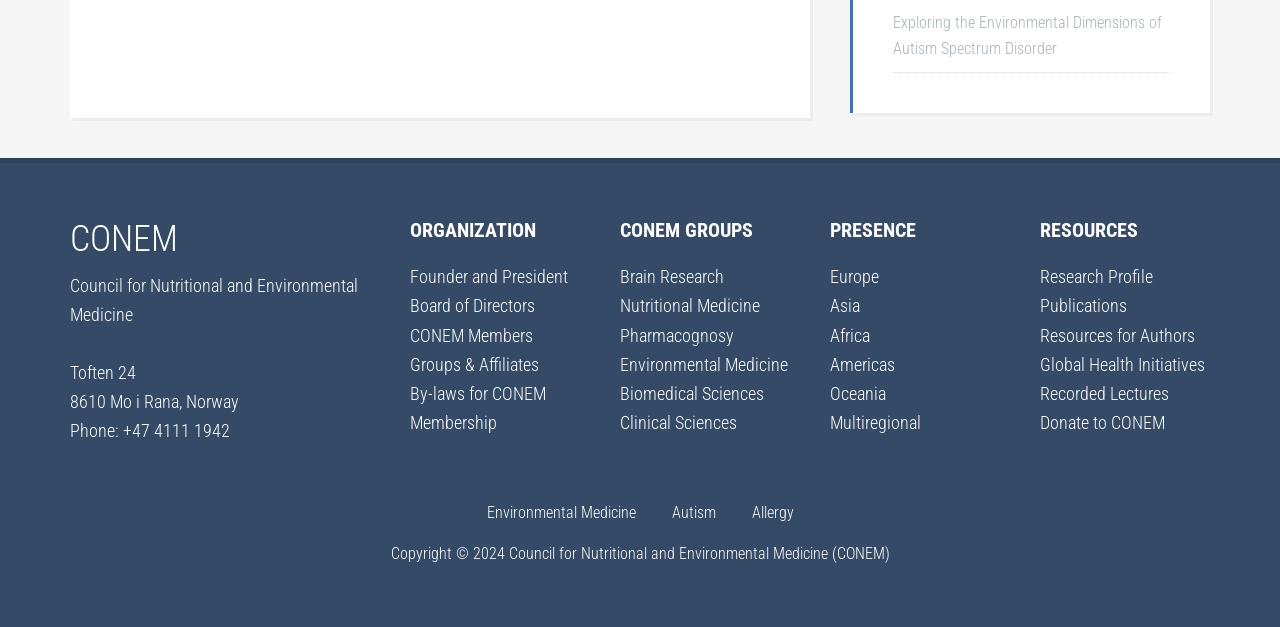Identify the bounding box coordinates of the clickable section necessary to follow the following instruction: "Visit the CONEM homepage". The coordinates should be presented as four float numbers from 0 to 1, i.e., [left, top, right, bottom].

[0.055, 0.348, 0.139, 0.415]